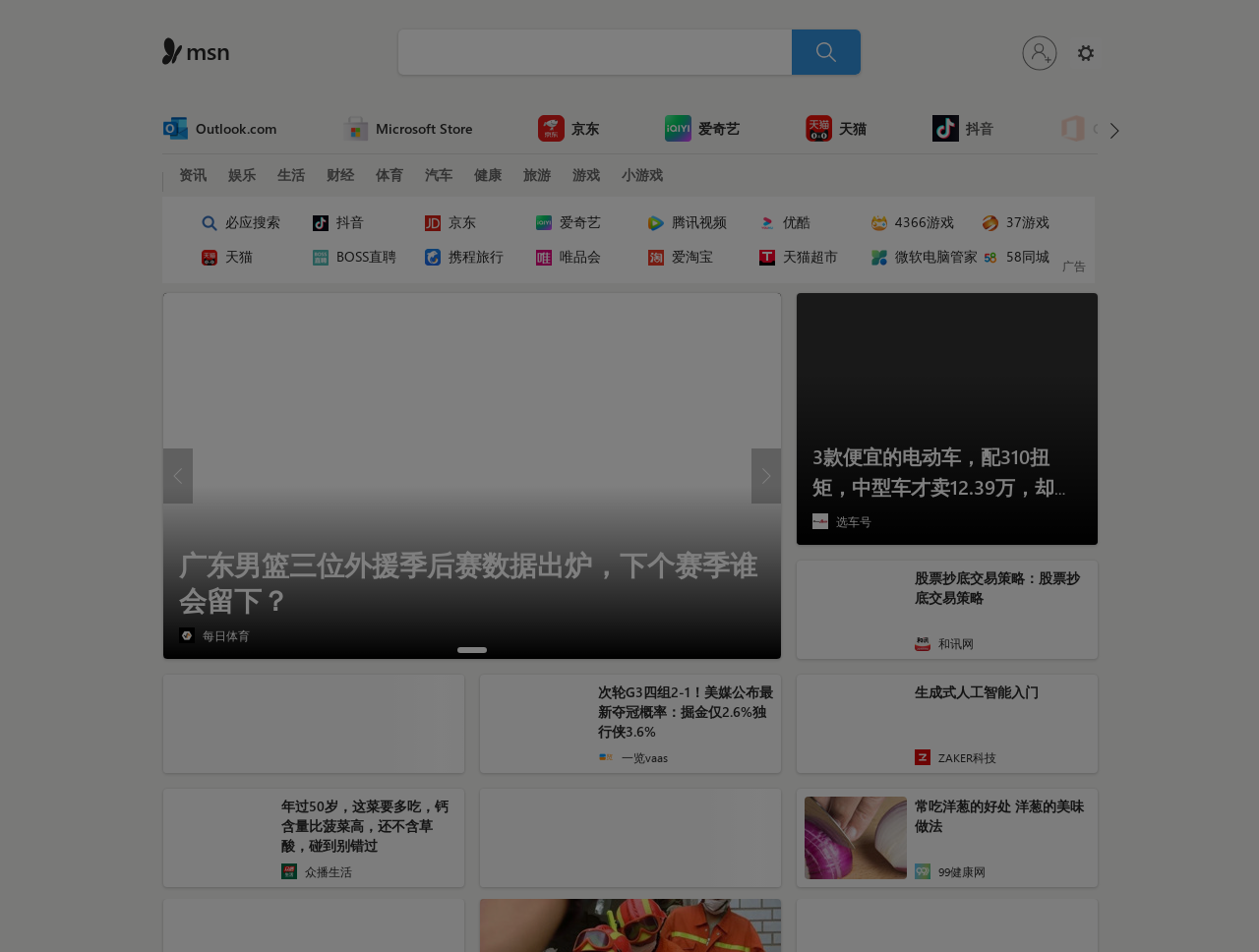Provide the bounding box coordinates of the section that needs to be clicked to accomplish the following instruction: "check the weather."

[0.129, 0.167, 0.227, 0.192]